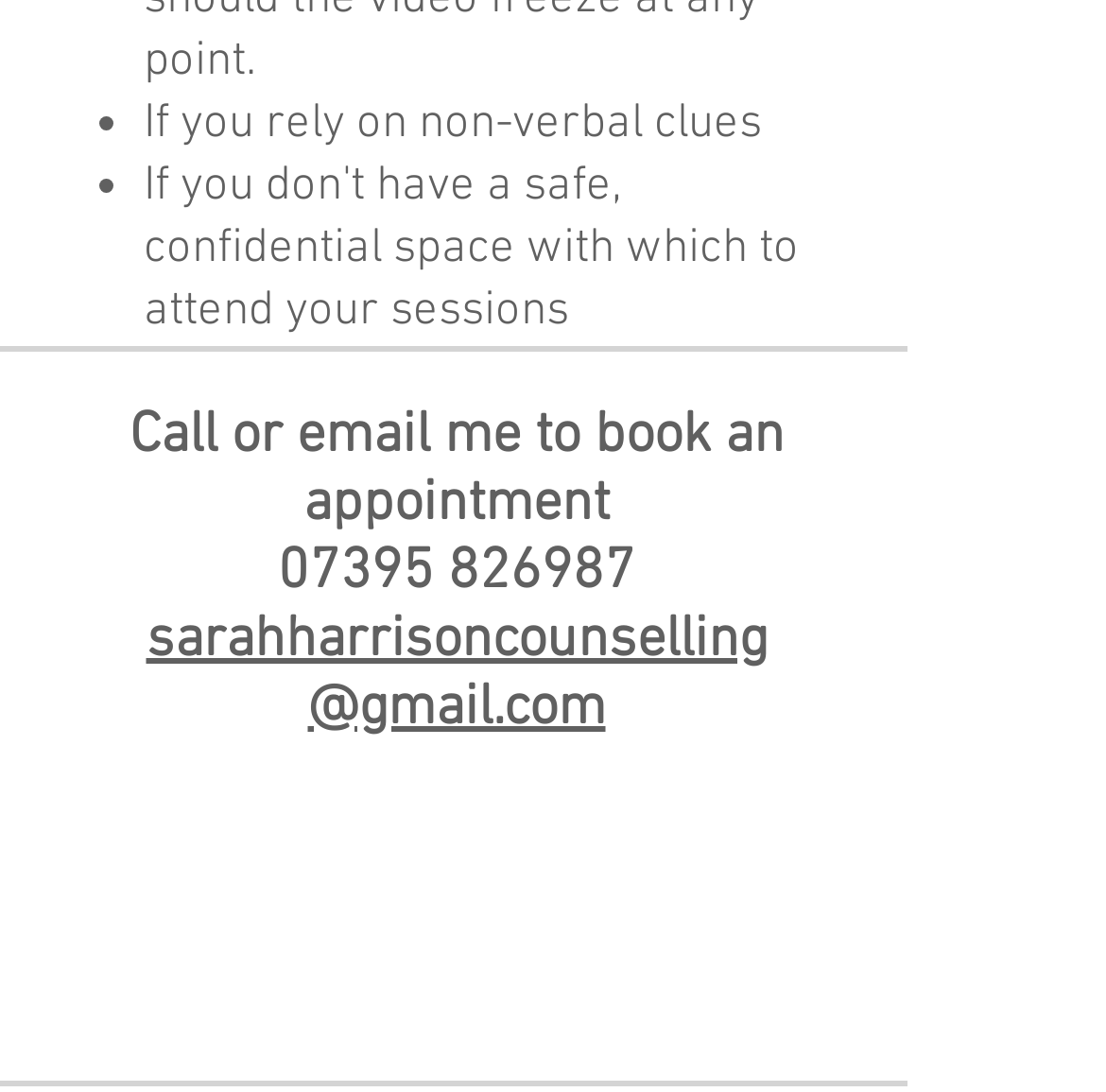What is the name of the counsellor?
Using the details from the image, give an elaborate explanation to answer the question.

The name of the counsellor can be inferred from the email address 'sarahharrisoncounselling@gmail.com', which suggests that the counsellor's name is Sarah Harrison.